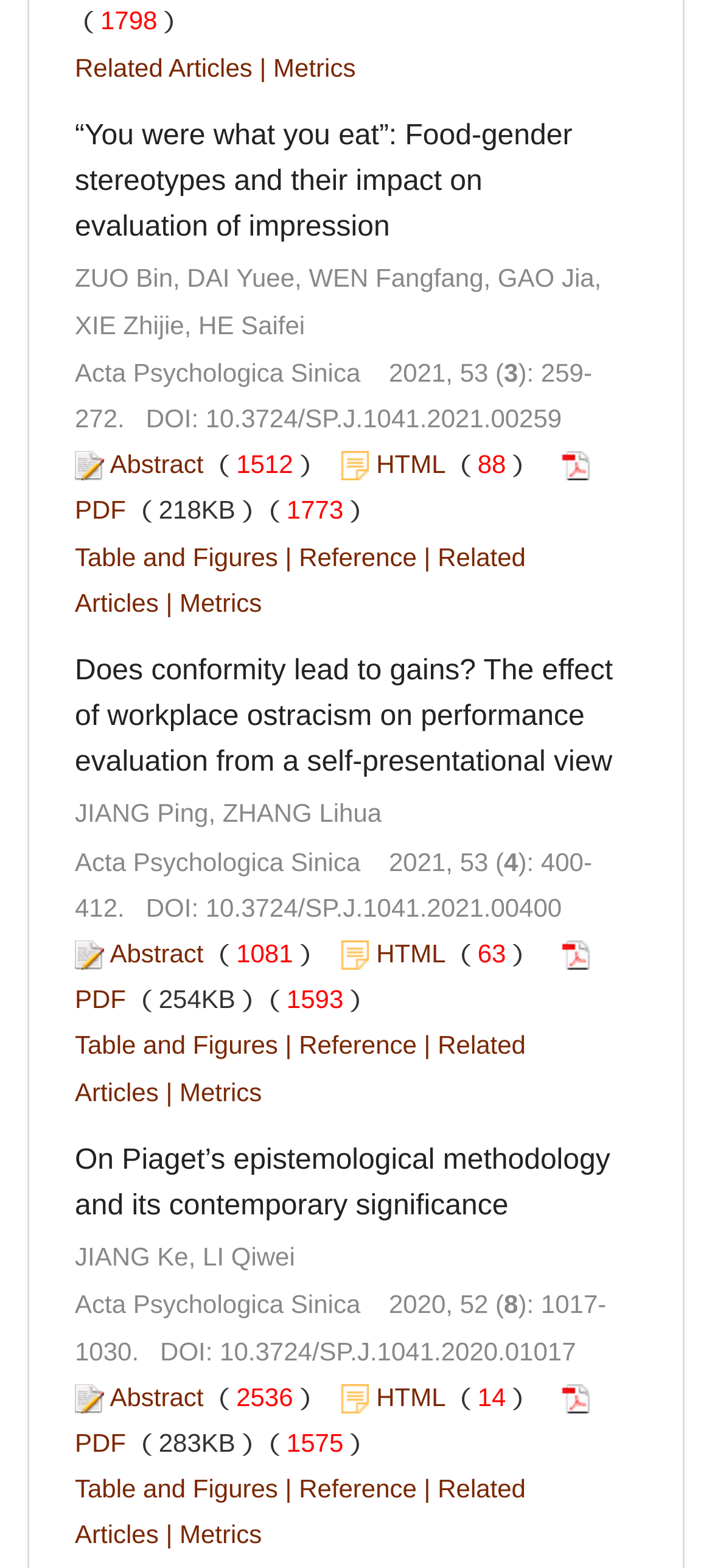Find the bounding box coordinates of the element you need to click on to perform this action: 'Make an Easy Web Hosting Bill Payment'. The coordinates should be represented by four float values between 0 and 1, in the format [left, top, right, bottom].

None